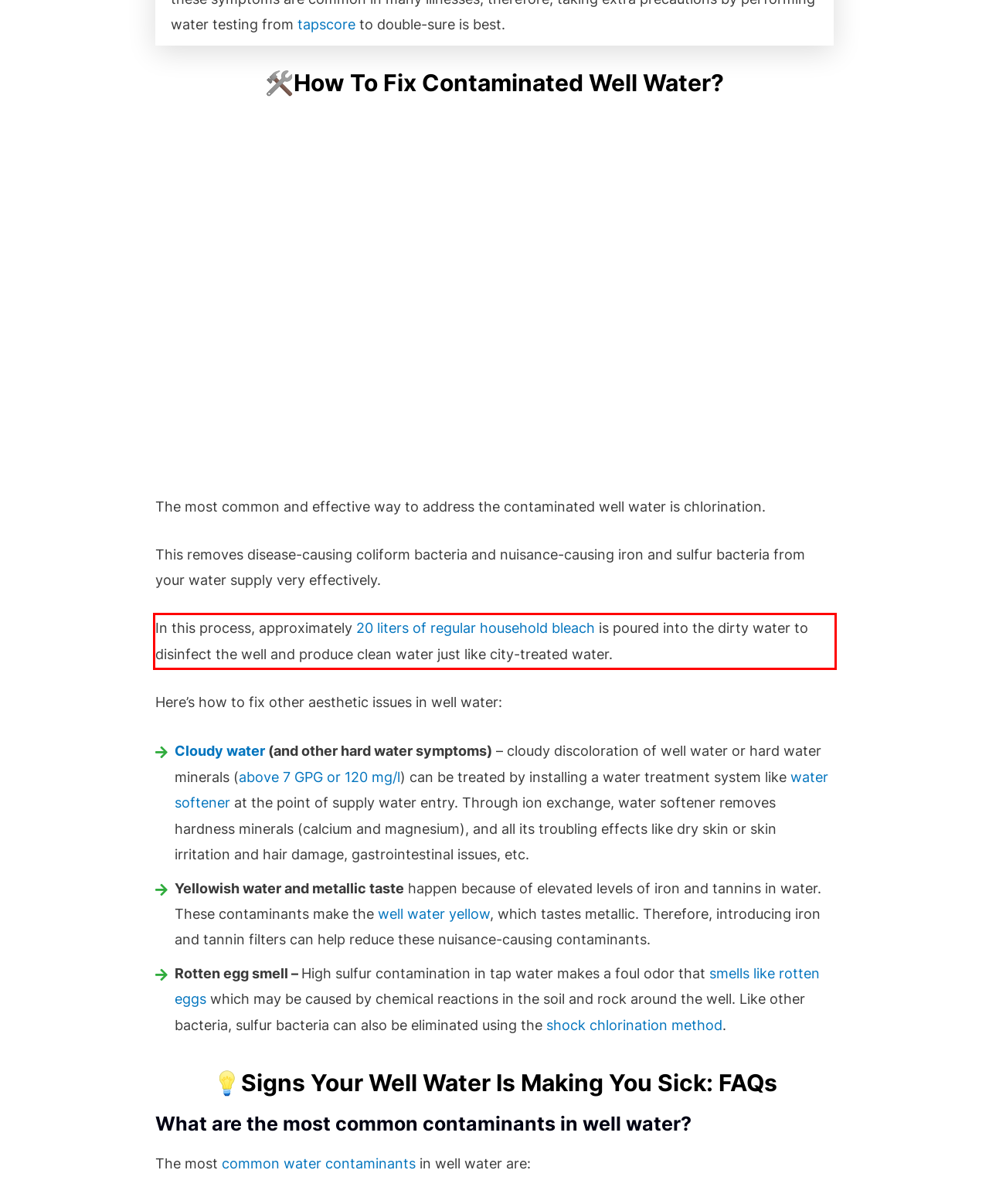Locate the red bounding box in the provided webpage screenshot and use OCR to determine the text content inside it.

In this process, approximately 20 liters of regular household bleach is poured into the dirty water to disinfect the well and produce clean water just like city-treated water.